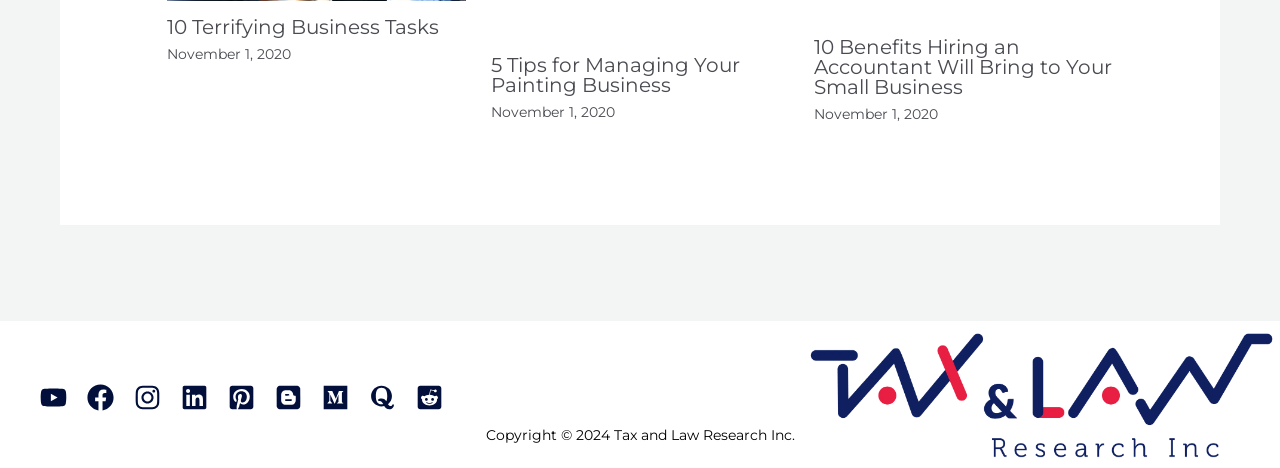Respond with a single word or short phrase to the following question: 
What are the three article titles on the webpage?

10 Terrifying Business Tasks, 5 Tips for Managing Your Painting Business, 10 Benefits Hiring an Accountant